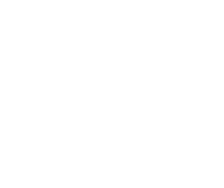Give a comprehensive caption that covers the entire image content.

The image depicts a pulley, a mechanical device commonly used to lift or move loads with the help of ropes or cables. It features a round wheel with a groove around its circumference, through which a rope can be threaded. Pulleys are essential components in various applications, ranging from construction and industrial settings to household uses, enabling mechanical advantage and reducing the effort needed to lift heavy objects. This particular pulley is likely part of a product offering, highlighted in a section related to related products on a webpage.